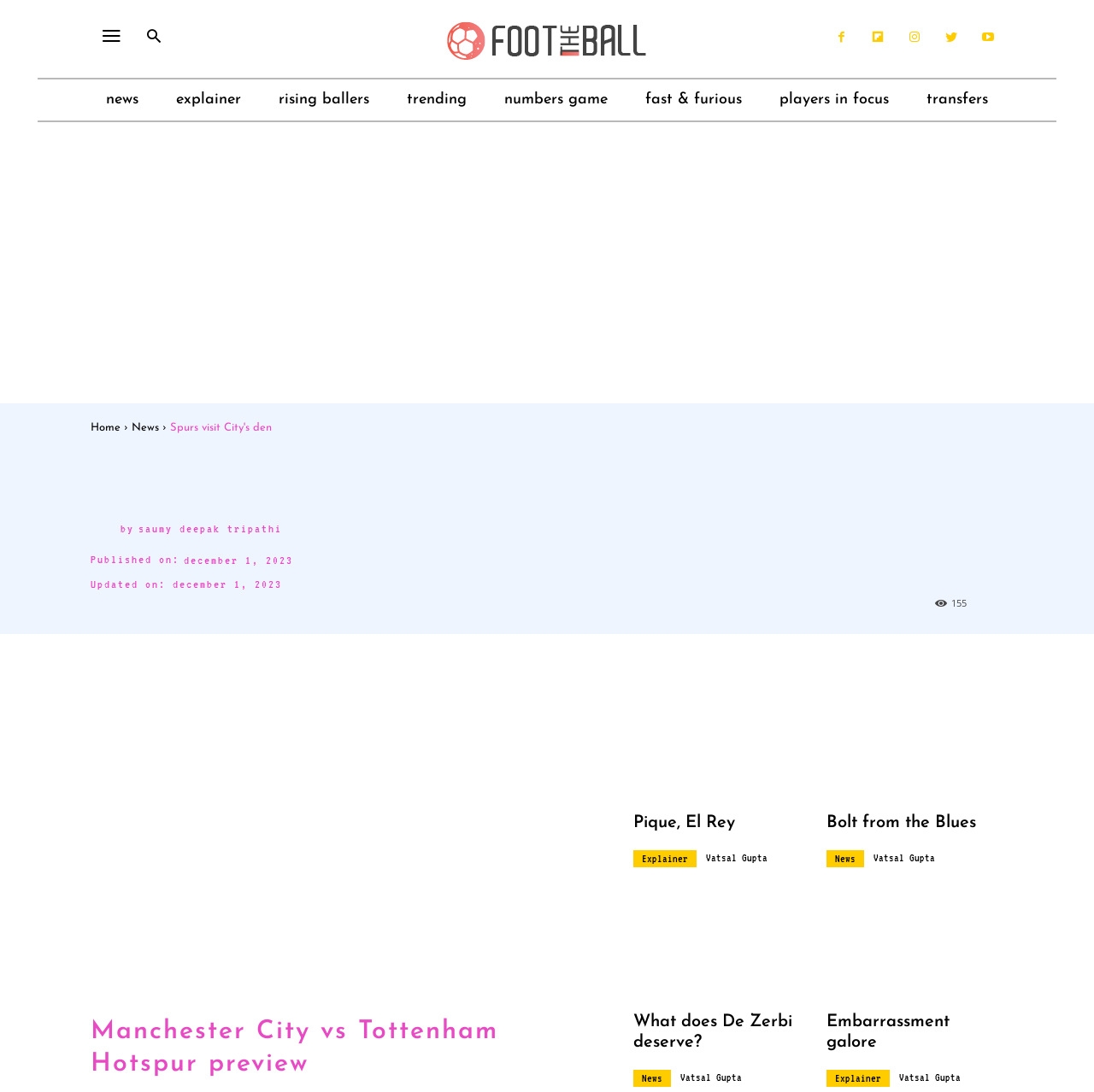Using the element description: "aria-label="social_link"", determine the bounding box coordinates. The coordinates should be in the format [left, top, right, bottom], with values between 0 and 1.

None